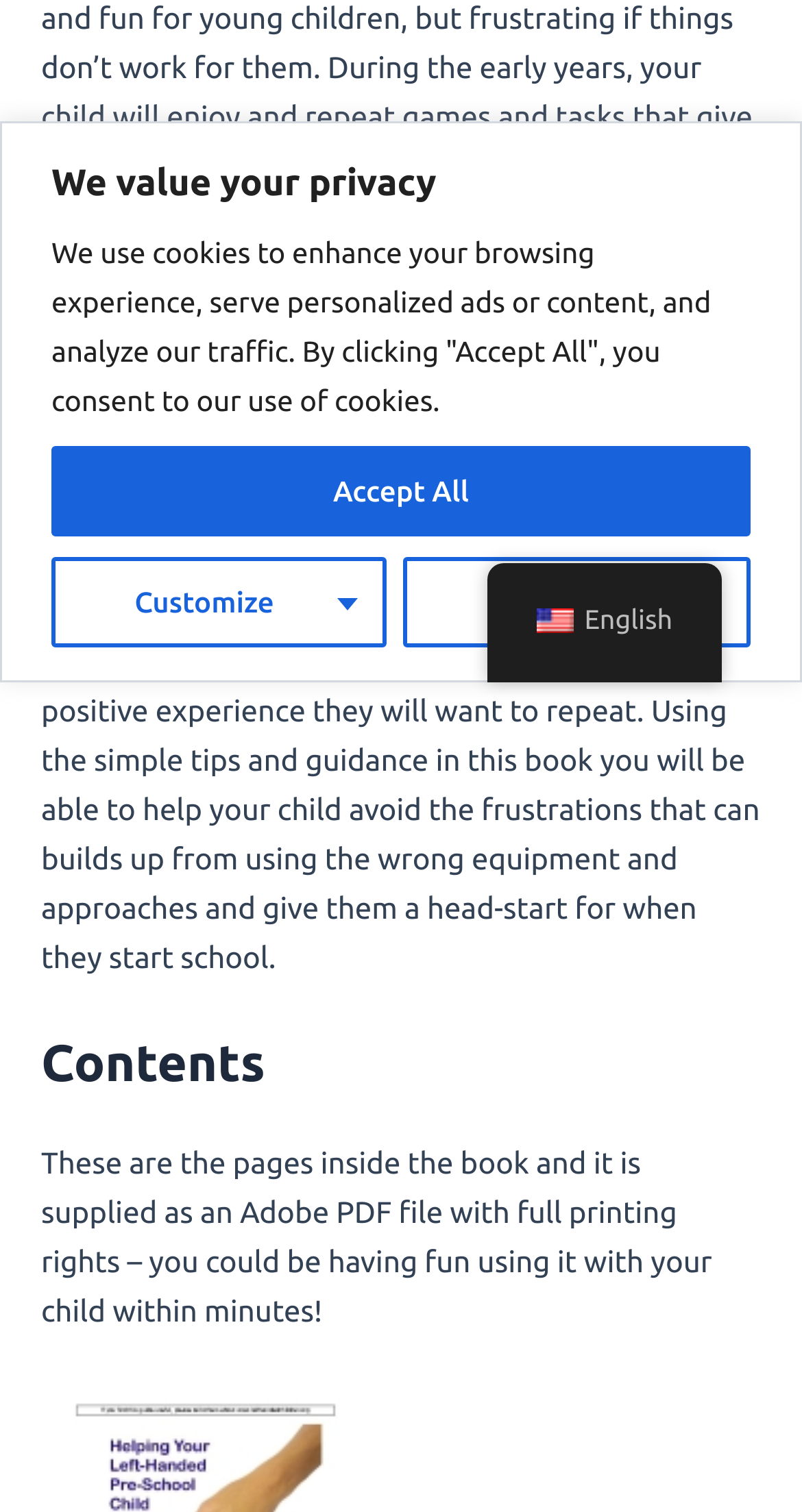Please determine the bounding box coordinates for the UI element described here. Use the format (top-left x, top-left y, bottom-right x, bottom-right y) with values bounded between 0 and 1: English

[0.608, 0.372, 0.9, 0.441]